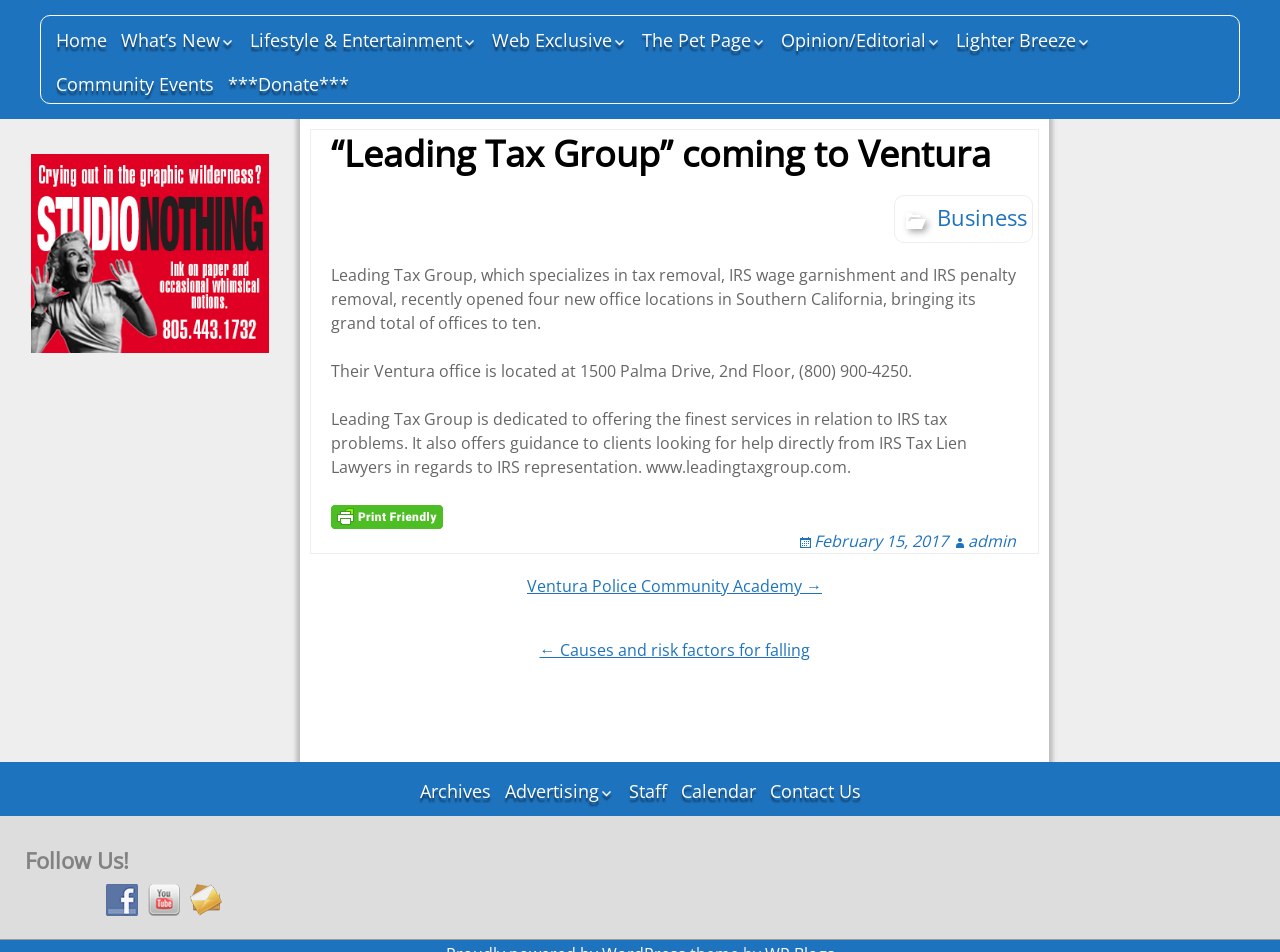Locate the bounding box coordinates of the area to click to fulfill this instruction: "Follow Us on Facebook". The bounding box should be presented as four float numbers between 0 and 1, in the order [left, top, right, bottom].

[0.075, 0.935, 0.108, 0.955]